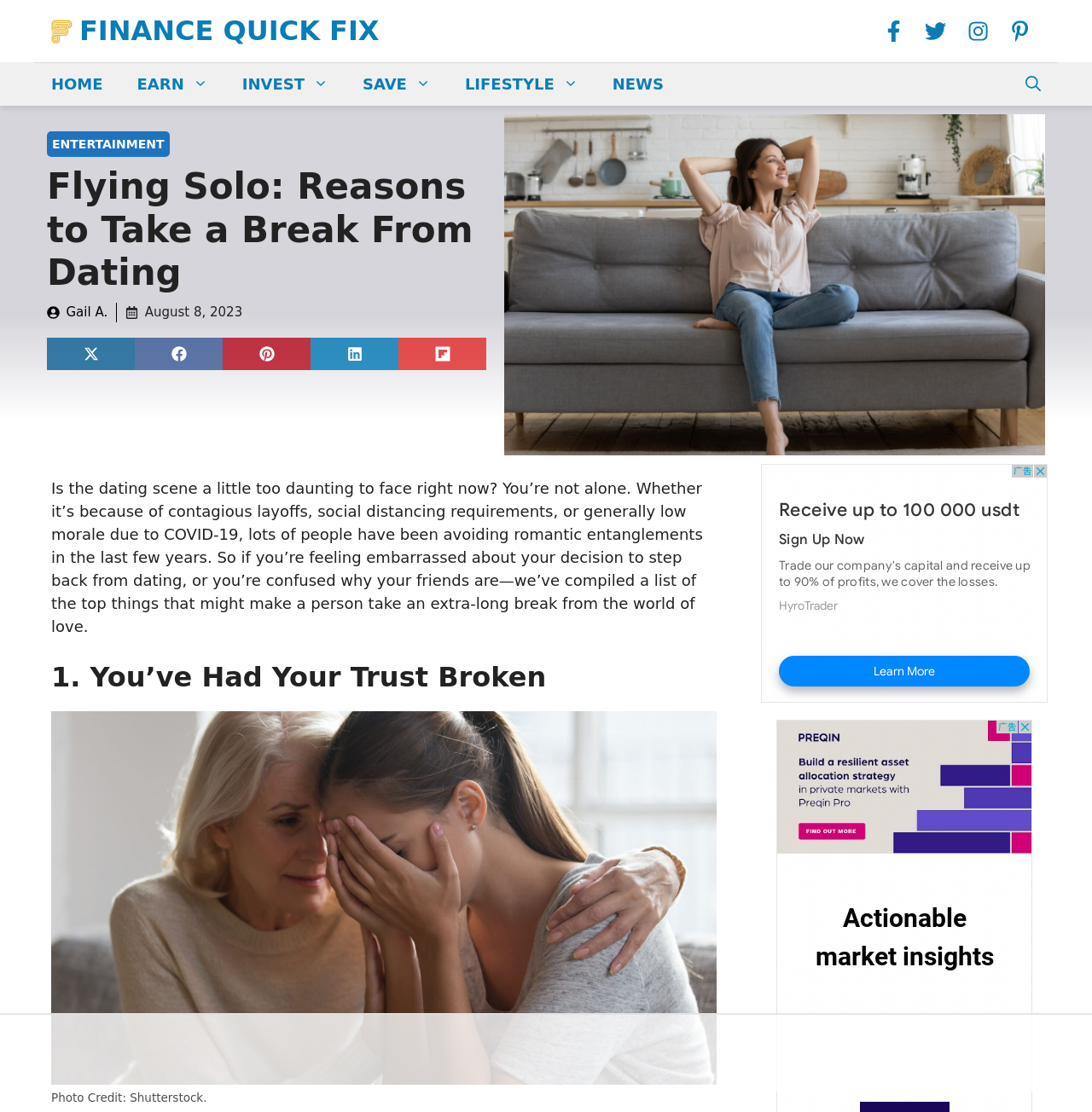What is the first reason mentioned in the article for taking a break from dating?
Using the image, answer in one word or phrase.

You've had your trust broken